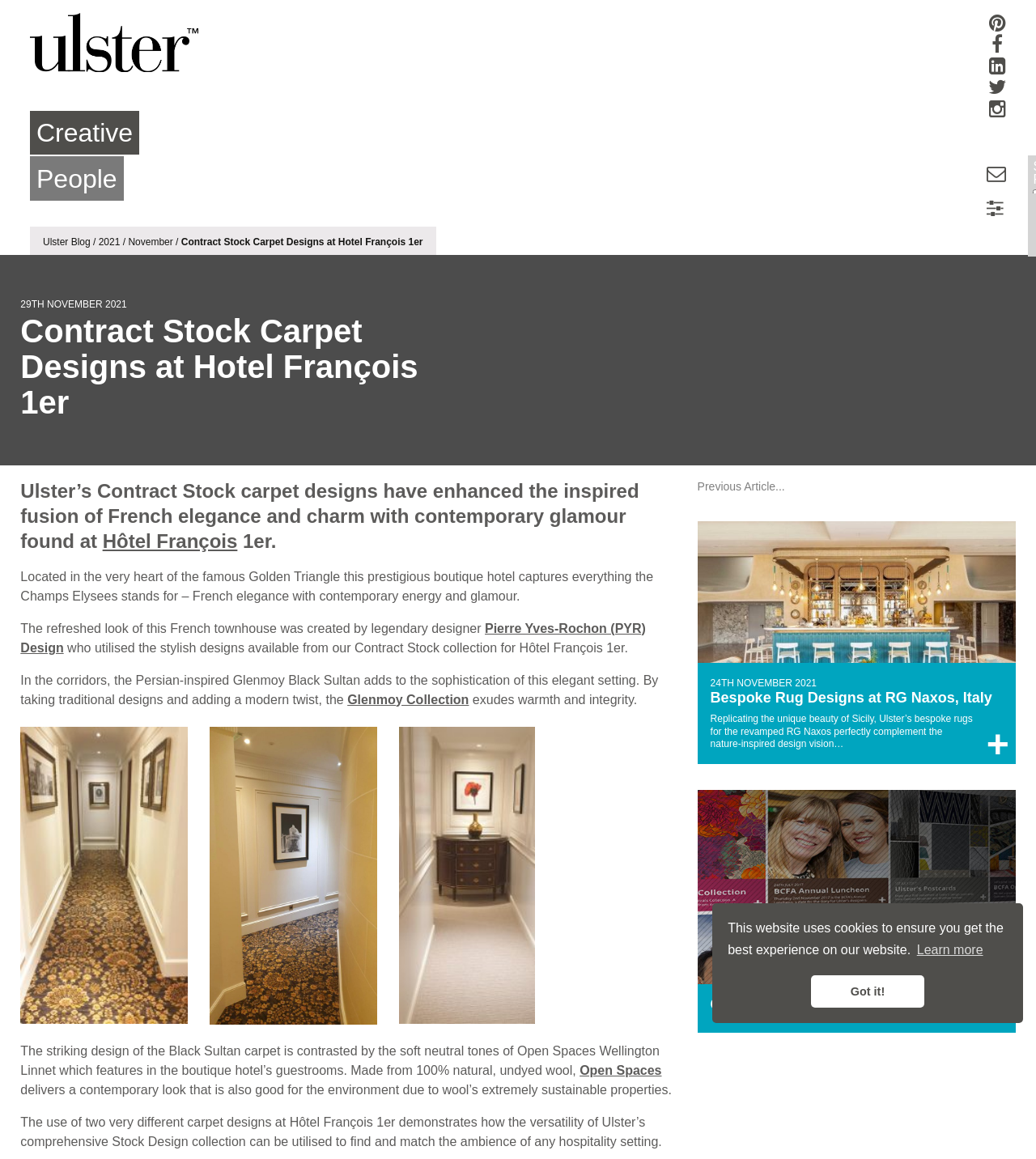Please identify the bounding box coordinates of the clickable element to fulfill the following instruction: "Click on Previous Article". The coordinates should be four float numbers between 0 and 1, i.e., [left, top, right, bottom].

[0.673, 0.414, 0.758, 0.425]